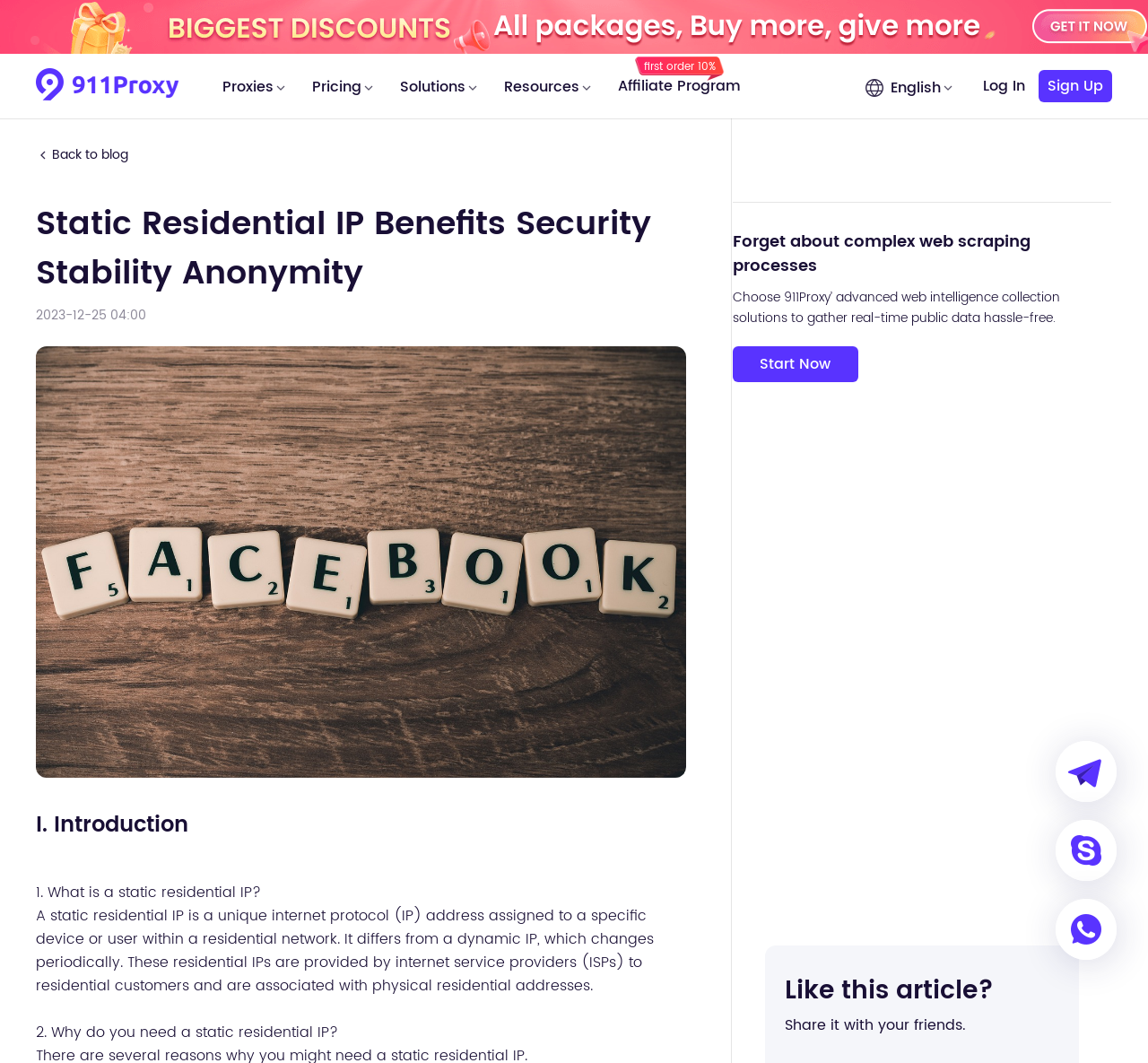What is the main topic of this webpage?
Refer to the image and provide a thorough answer to the question.

Based on the webpage content, the main topic is about static residential IP, which is discussed in detail, including its benefits, security, stability, and anonymity.